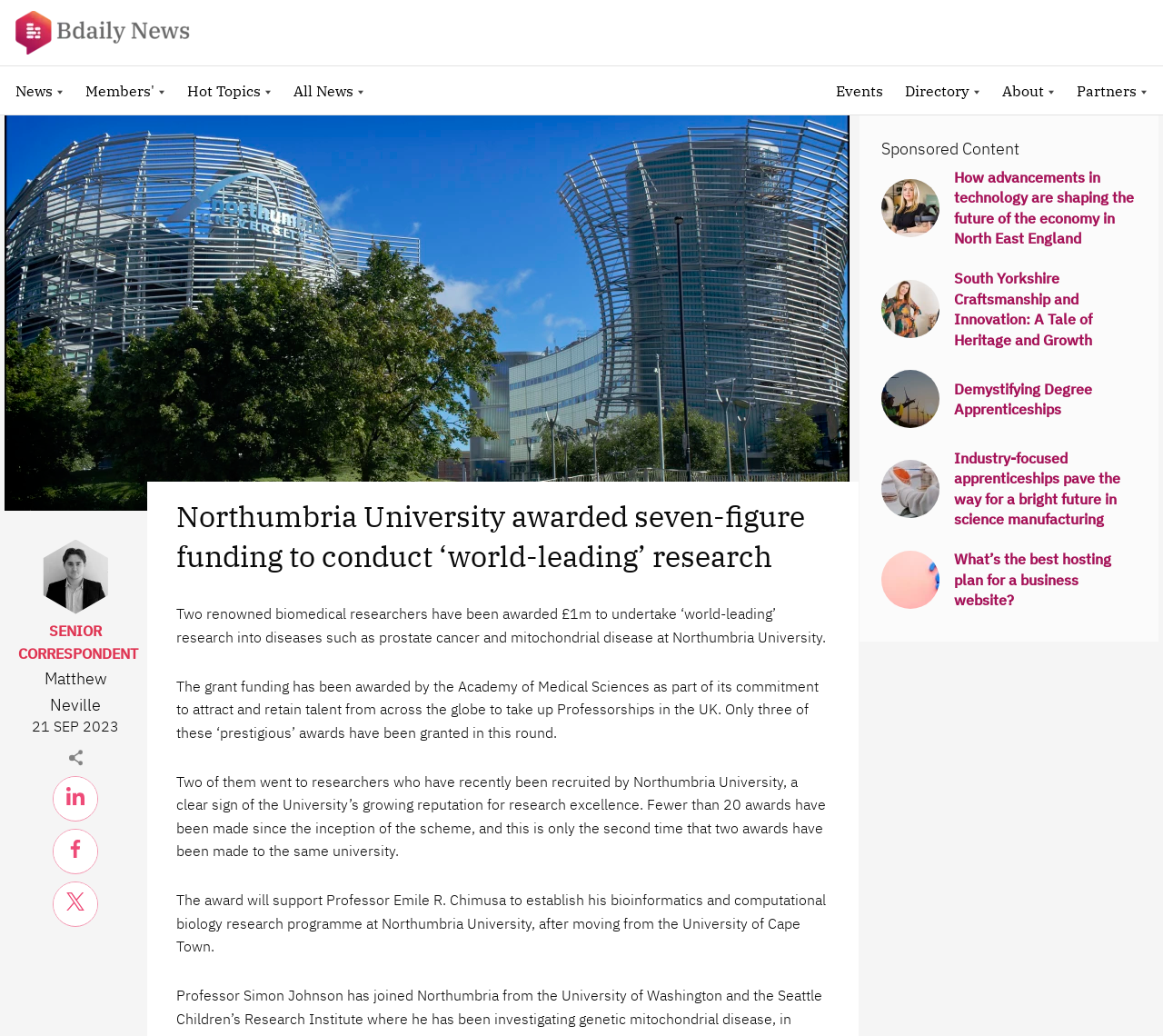Locate the bounding box coordinates of the UI element described by: "Matthew Neville". The bounding box coordinates should consist of four float numbers between 0 and 1, i.e., [left, top, right, bottom].

[0.016, 0.643, 0.115, 0.693]